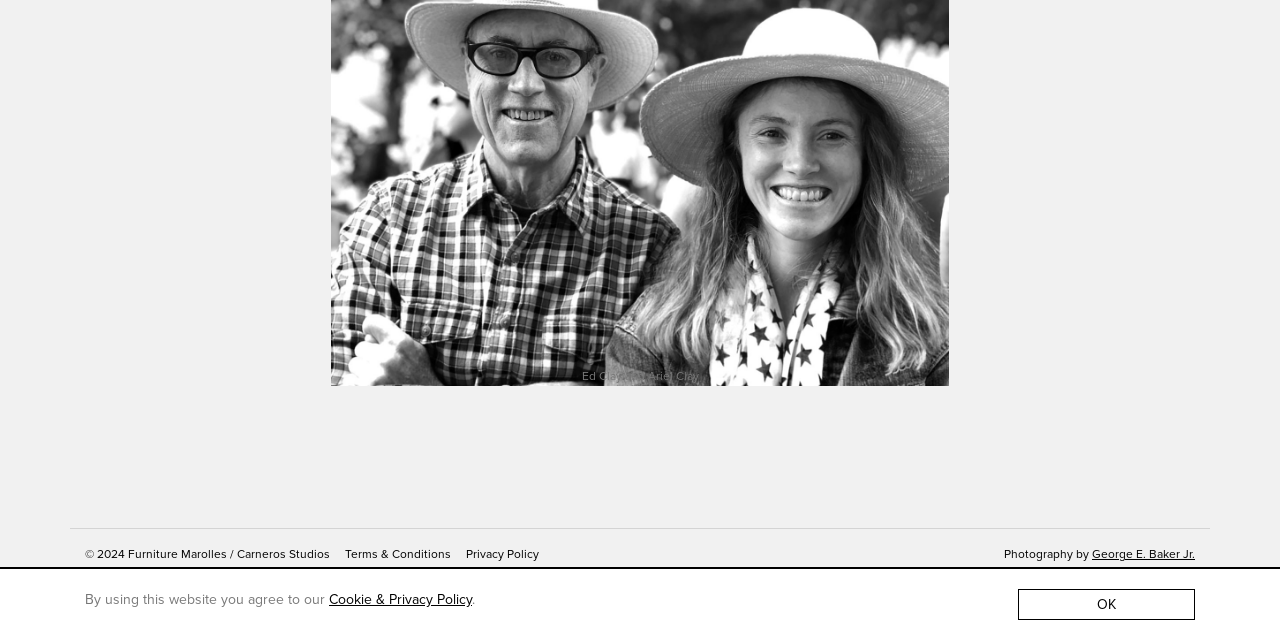Using the provided element description: "Cookie & Privacy Policy", determine the bounding box coordinates of the corresponding UI element in the screenshot.

[0.257, 0.923, 0.369, 0.95]